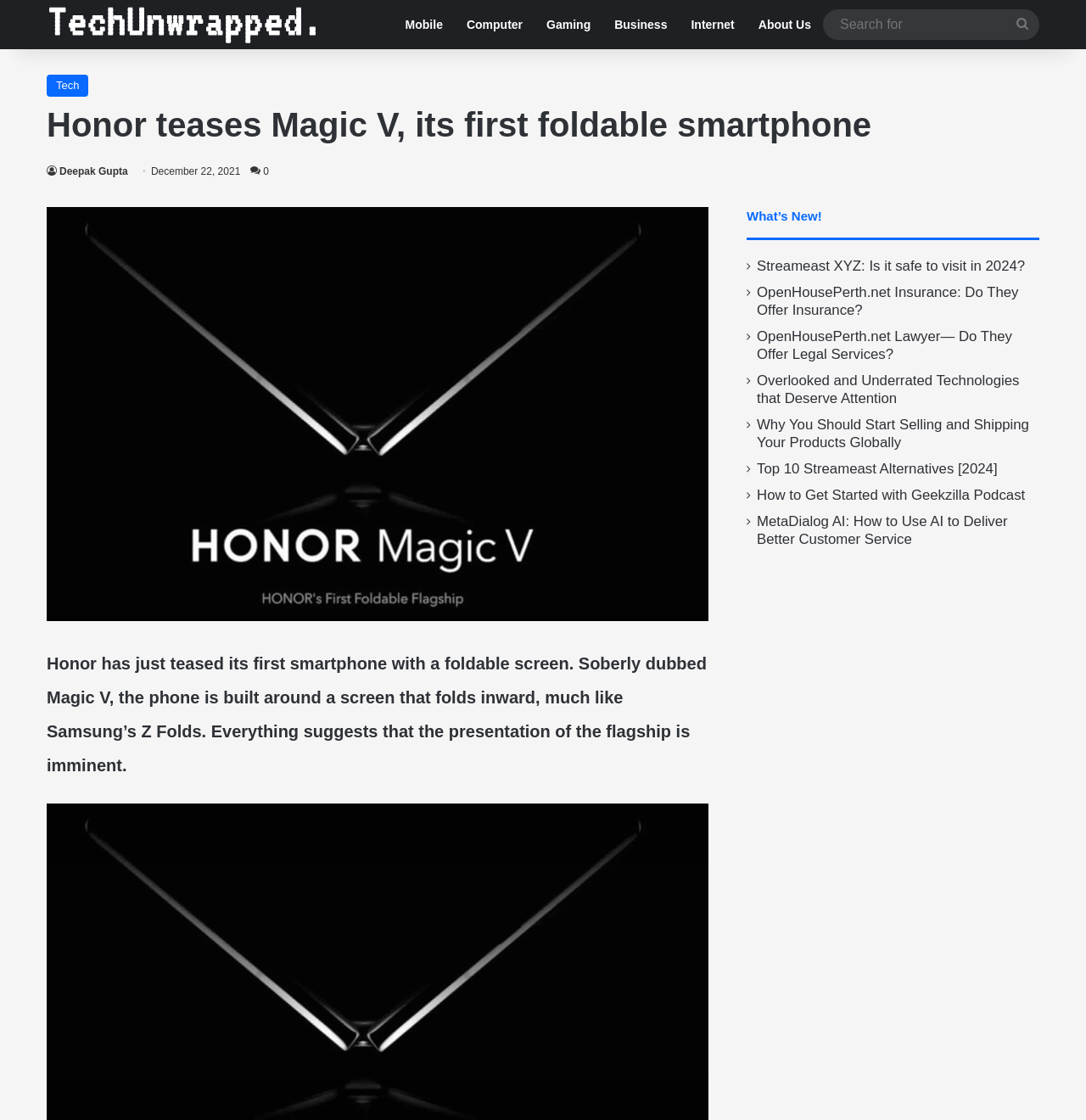Predict the bounding box of the UI element that fits this description: "Top 10 Streameast Alternatives [2024]".

[0.697, 0.411, 0.918, 0.426]